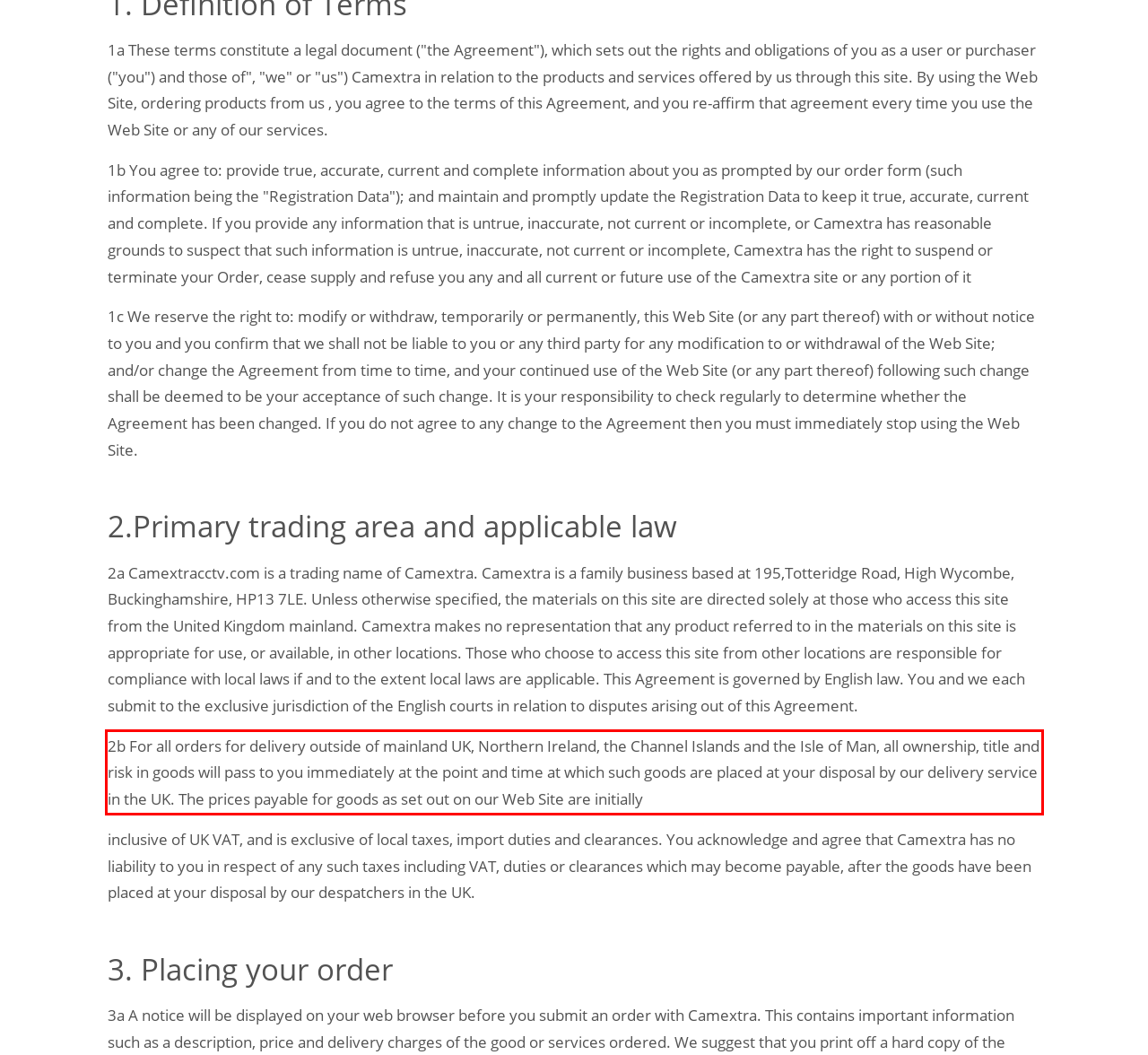Review the screenshot of the webpage and recognize the text inside the red rectangle bounding box. Provide the extracted text content.

2b For all orders for delivery outside of mainland UK, Northern Ireland, the Channel Islands and the Isle of Man, all ownership, title and risk in goods will pass to you immediately at the point and time at which such goods are placed at your disposal by our delivery service in the UK. The prices payable for goods as set out on our Web Site are initially